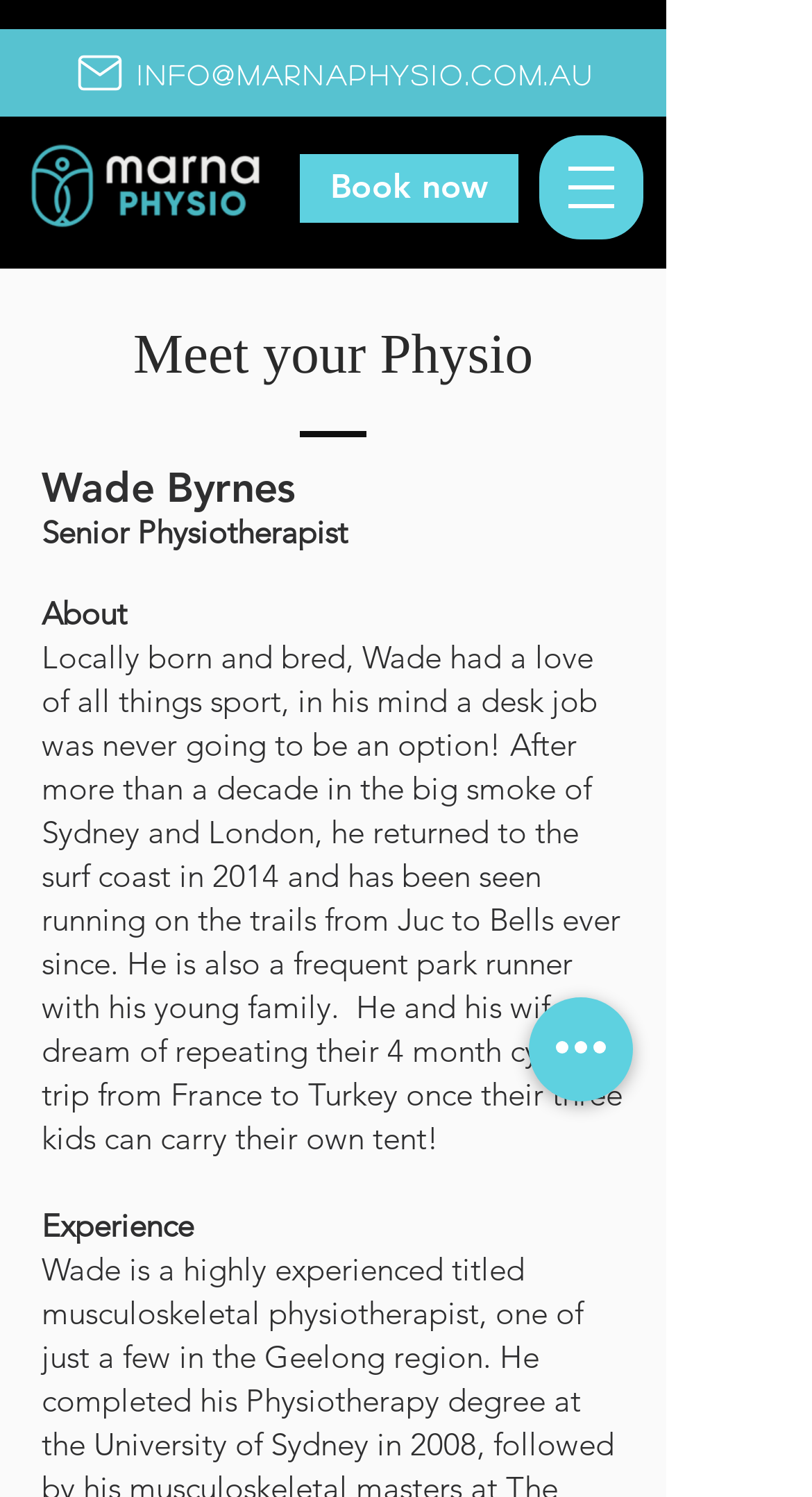Provide a brief response to the question below using a single word or phrase: 
What is the name of the person featured on the page?

Wade Byrnes